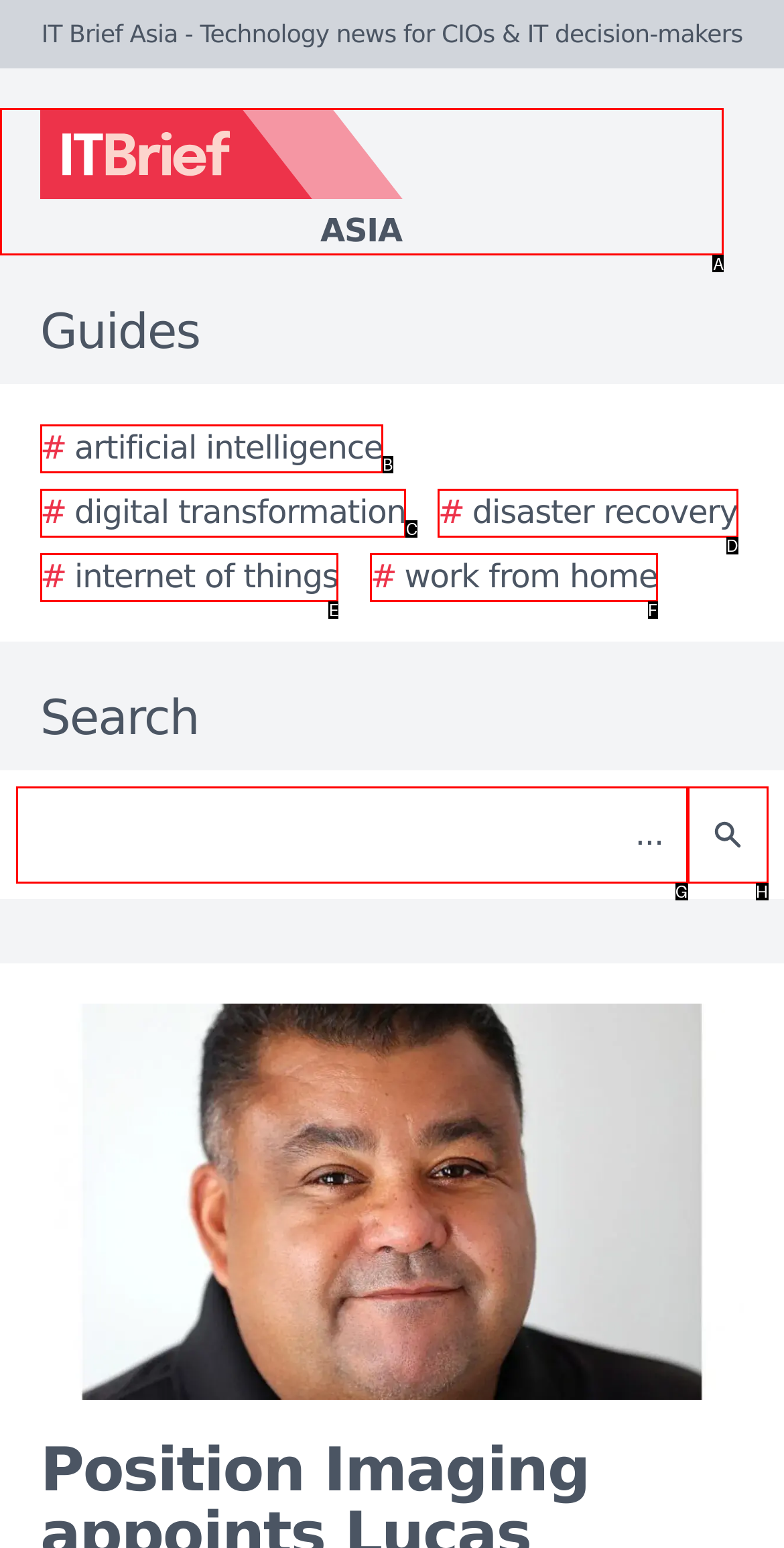Select the right option to accomplish this task: Click on the IT Brief Asia logo. Reply with the letter corresponding to the correct UI element.

A